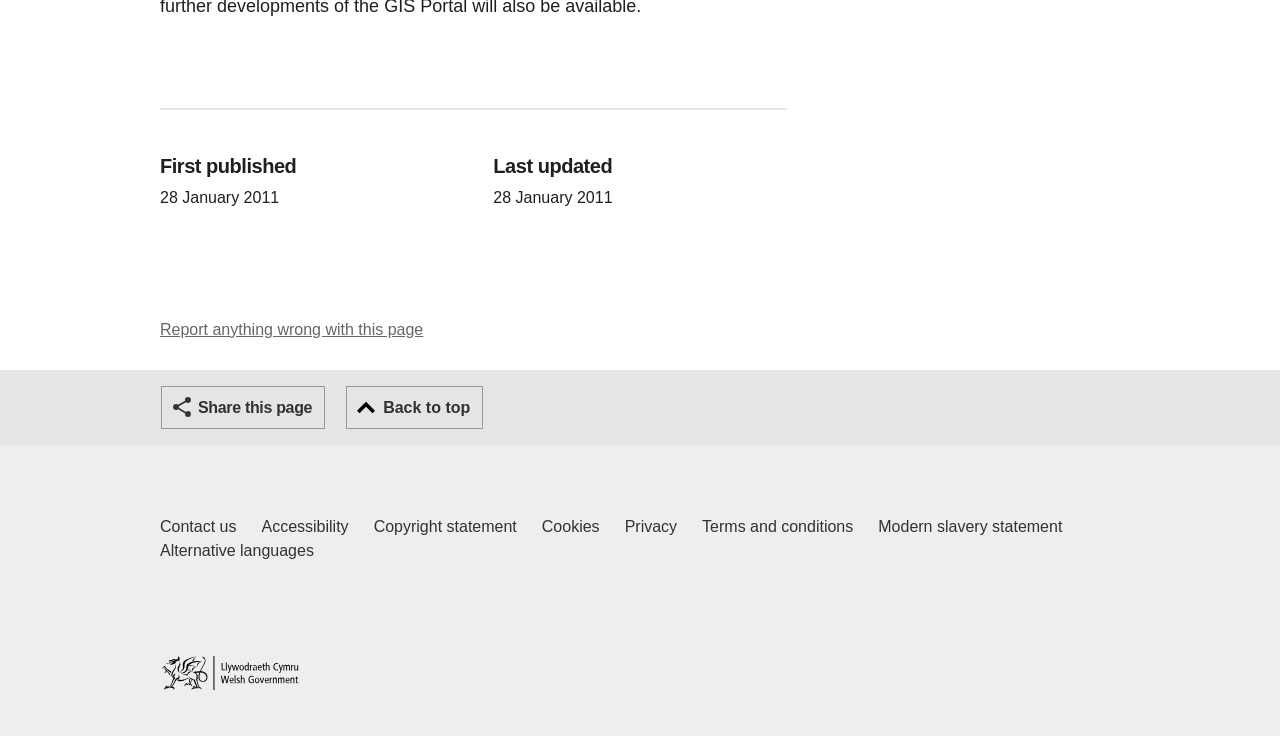Where is the 'Back to top' button located?
Using the image, provide a concise answer in one word or a short phrase.

Bottom middle